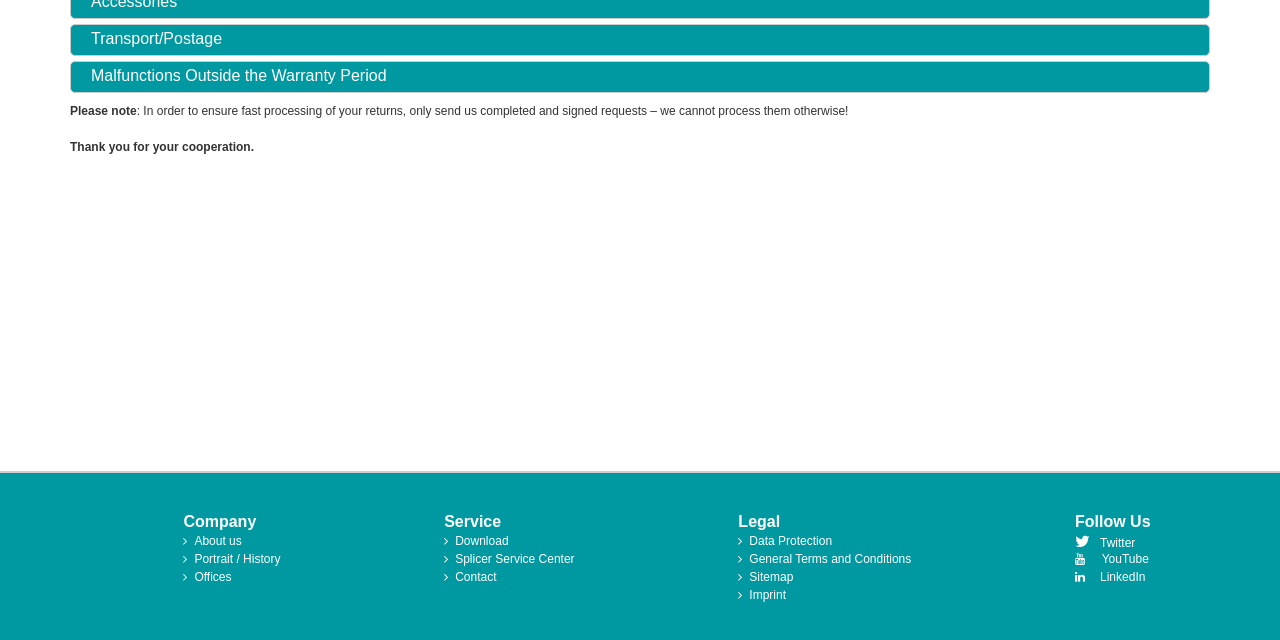Bounding box coordinates are to be given in the format (top-left x, top-left y, bottom-right x, bottom-right y). All values must be floating point numbers between 0 and 1. Provide the bounding box coordinate for the UI element described as: Download

[0.347, 0.836, 0.403, 0.855]